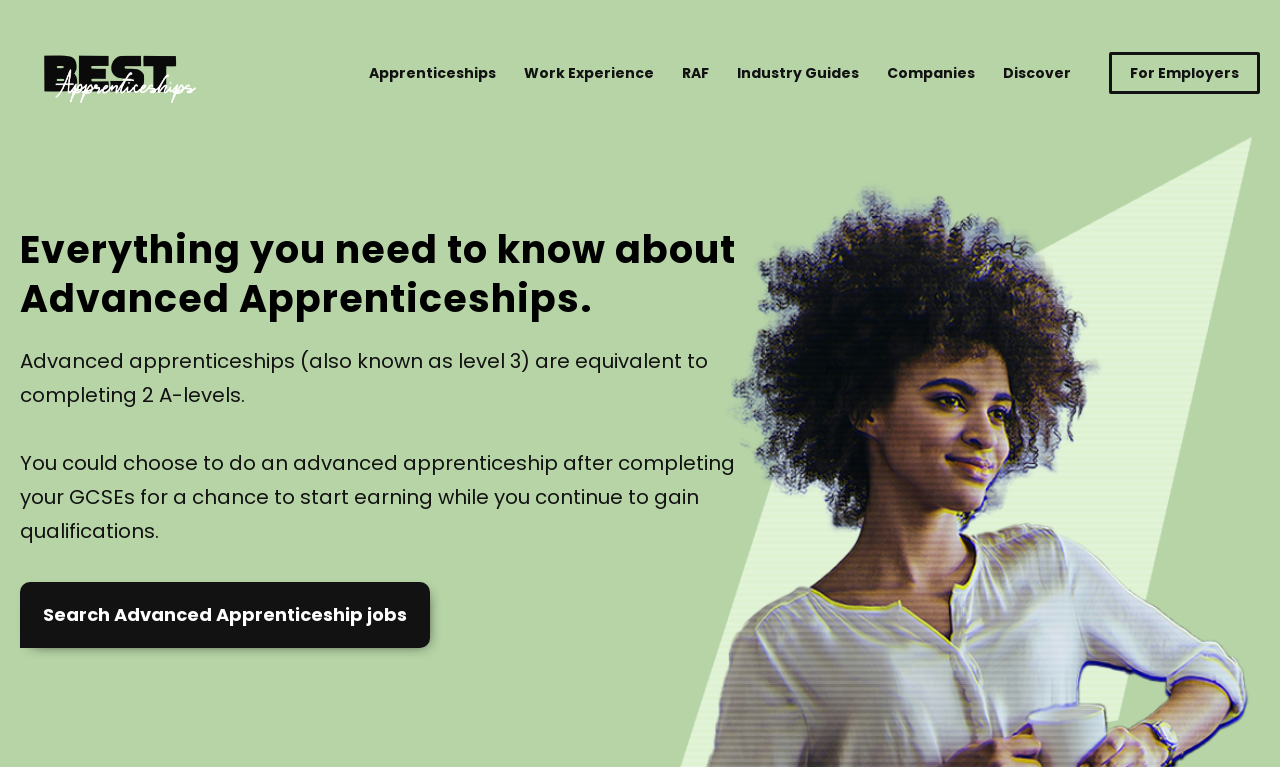Provide a one-word or short-phrase response to the question:
How many navigation links are in the primary navigation menu?

7